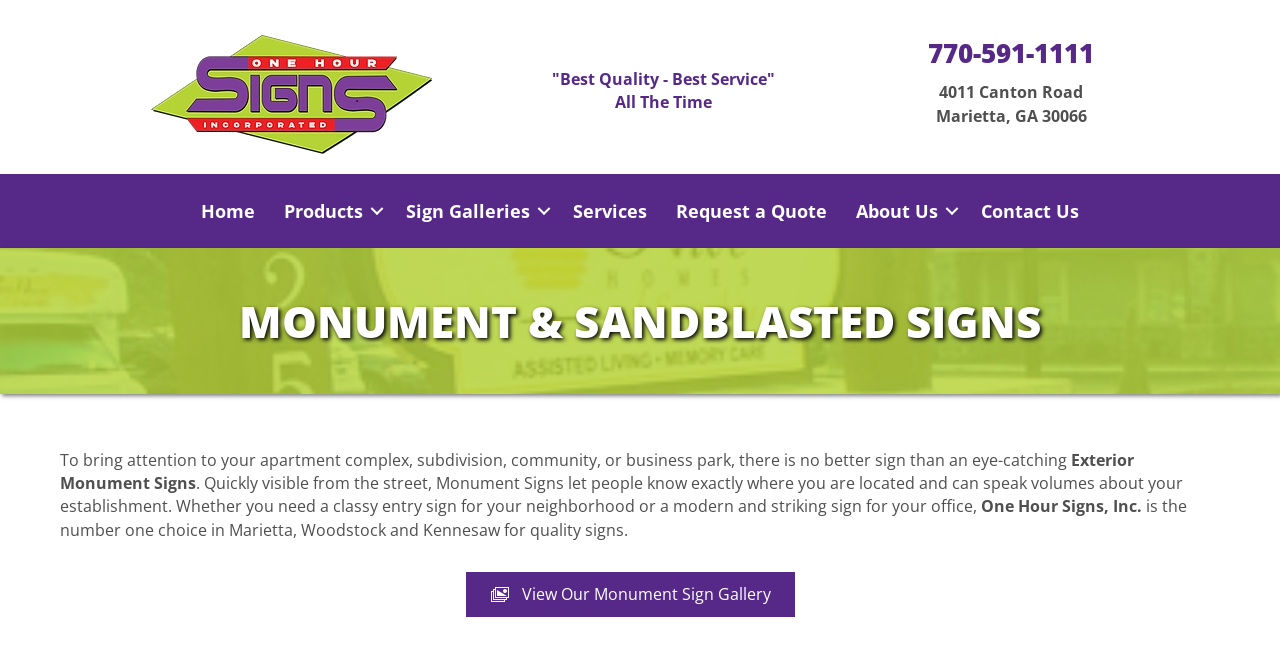Could you specify the bounding box coordinates for the clickable section to complete the following instruction: "Call the phone number"?

[0.688, 0.053, 0.892, 0.108]